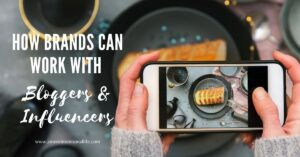Generate an in-depth description of the image.

The image captures a hands-on approach to content creation, showcasing a smartphone held by a person, featuring a beautifully plated dish ready to be photographed. Surrounding the main focus of the phone are elegant table settings, hinting at a sophisticated atmosphere. The text overlay boldly states, "HOW BRANDS CAN WORK WITH BLOGGERS & INFLUENCERS," suggesting a guide or advice for brands looking to engage effectively with content creators. This visual emphasizes the synergy between brands and influencers in creating appealing content that resonates with audiences, highlighting the importance of collaboration in the modern digital landscape. The overall aesthetic is polished and inviting, encouraging viewers to explore the potential partnerships.